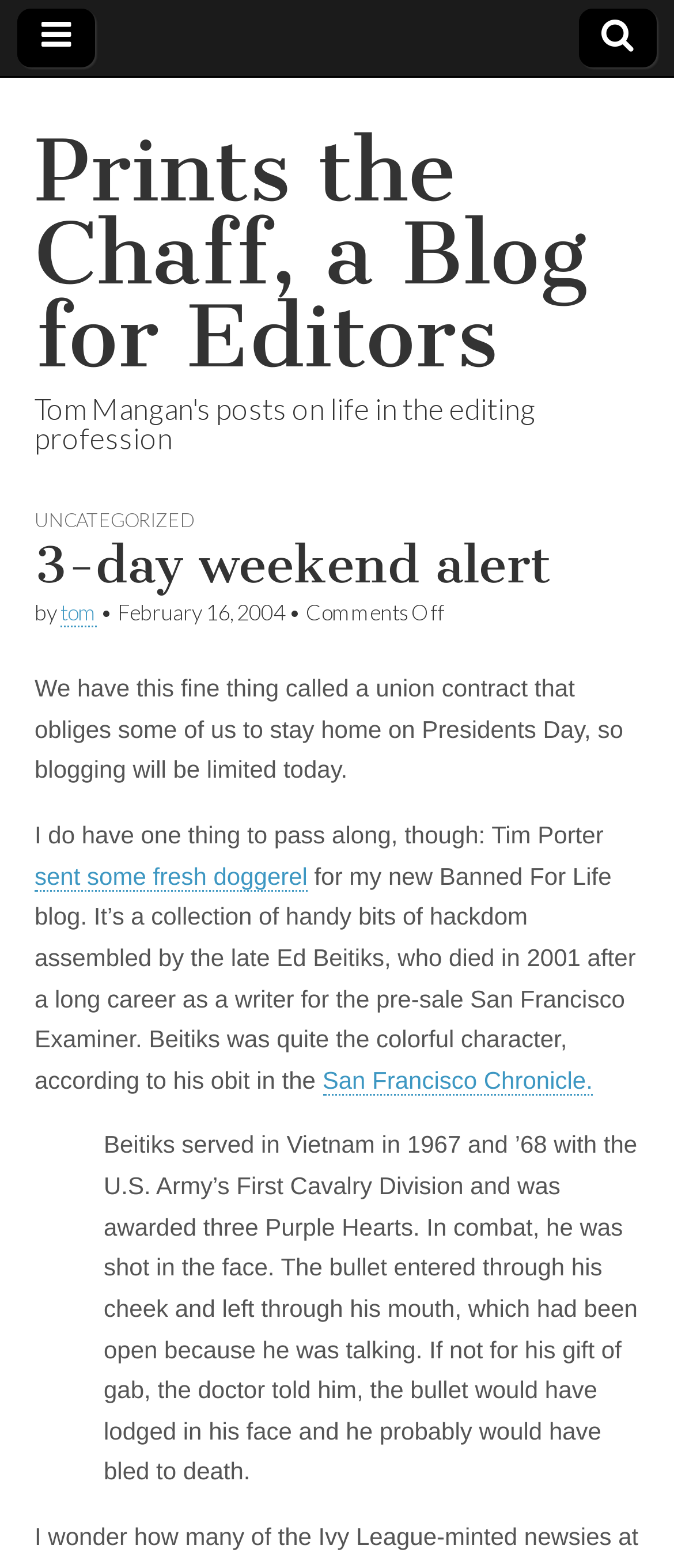What is the topic of the blog post?
Please look at the screenshot and answer in one word or a short phrase.

3-day weekend alert